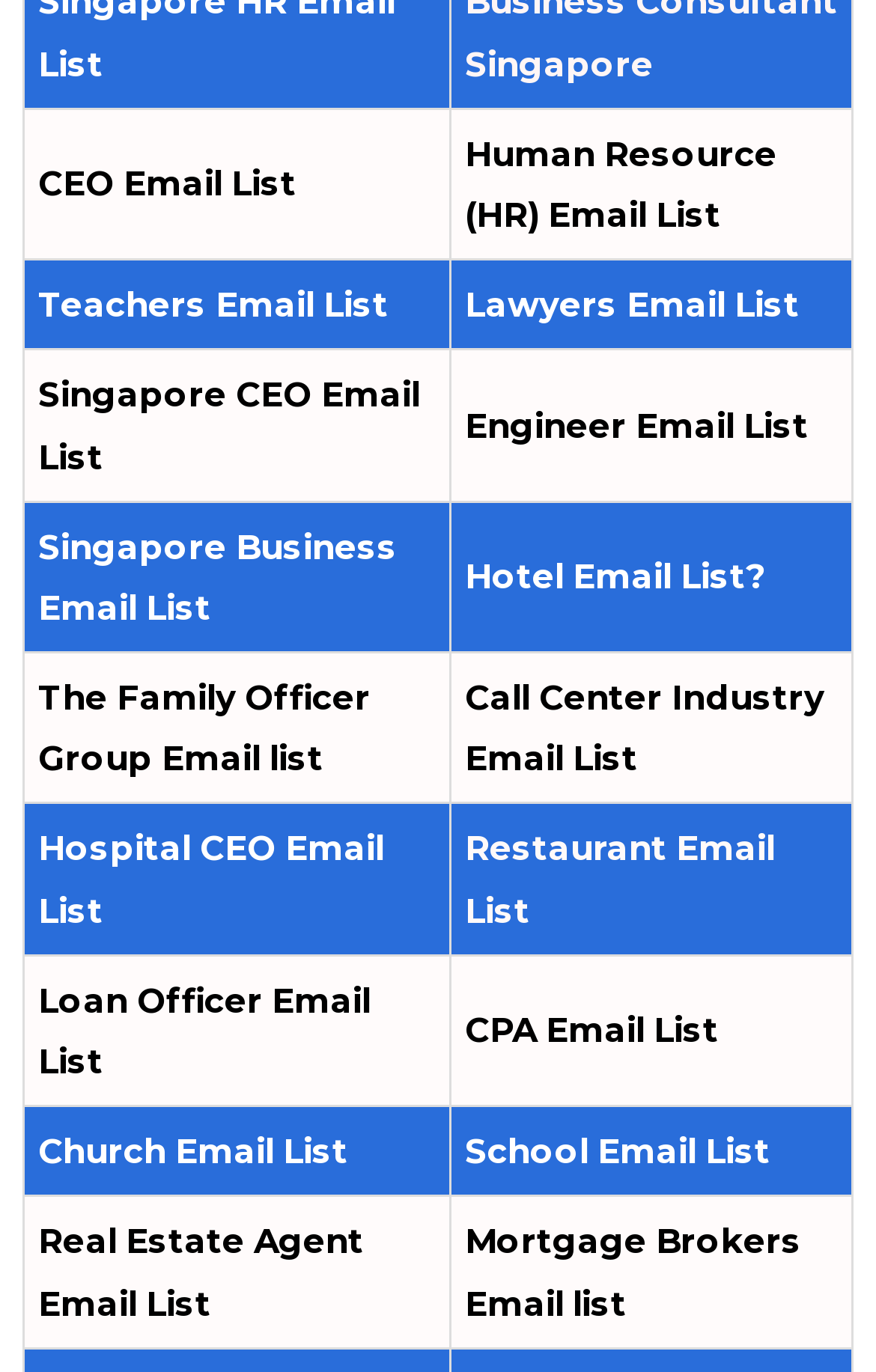How many rows of email list categories are there?
Provide an in-depth answer to the question, covering all aspects.

The webpage is divided into 9 rows, each containing two grid cells with links to email list categories.